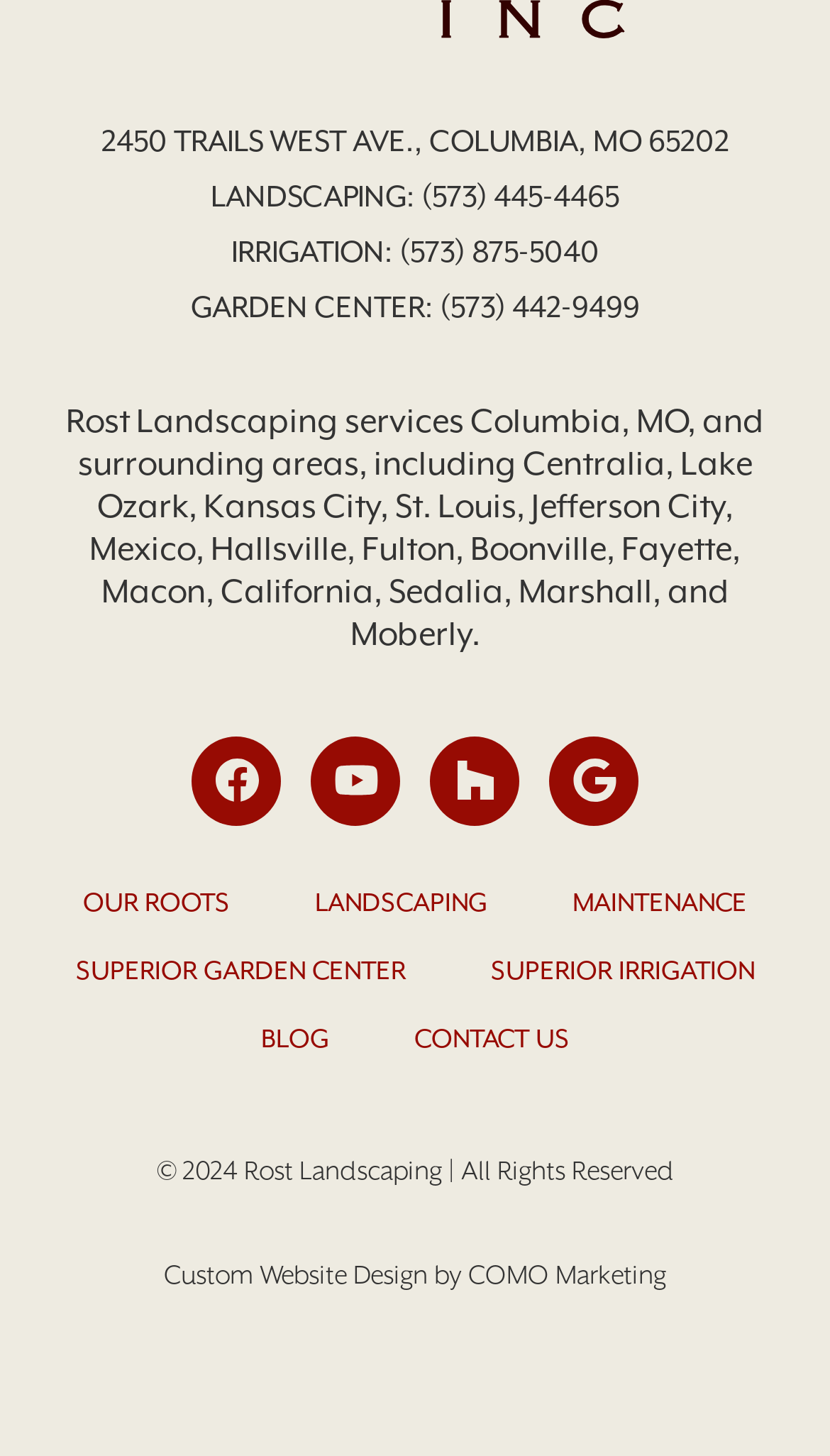Can you find the bounding box coordinates for the element to click on to achieve the instruction: "Contact us through the 'CONTACT US' link"?

[0.447, 0.69, 0.737, 0.736]